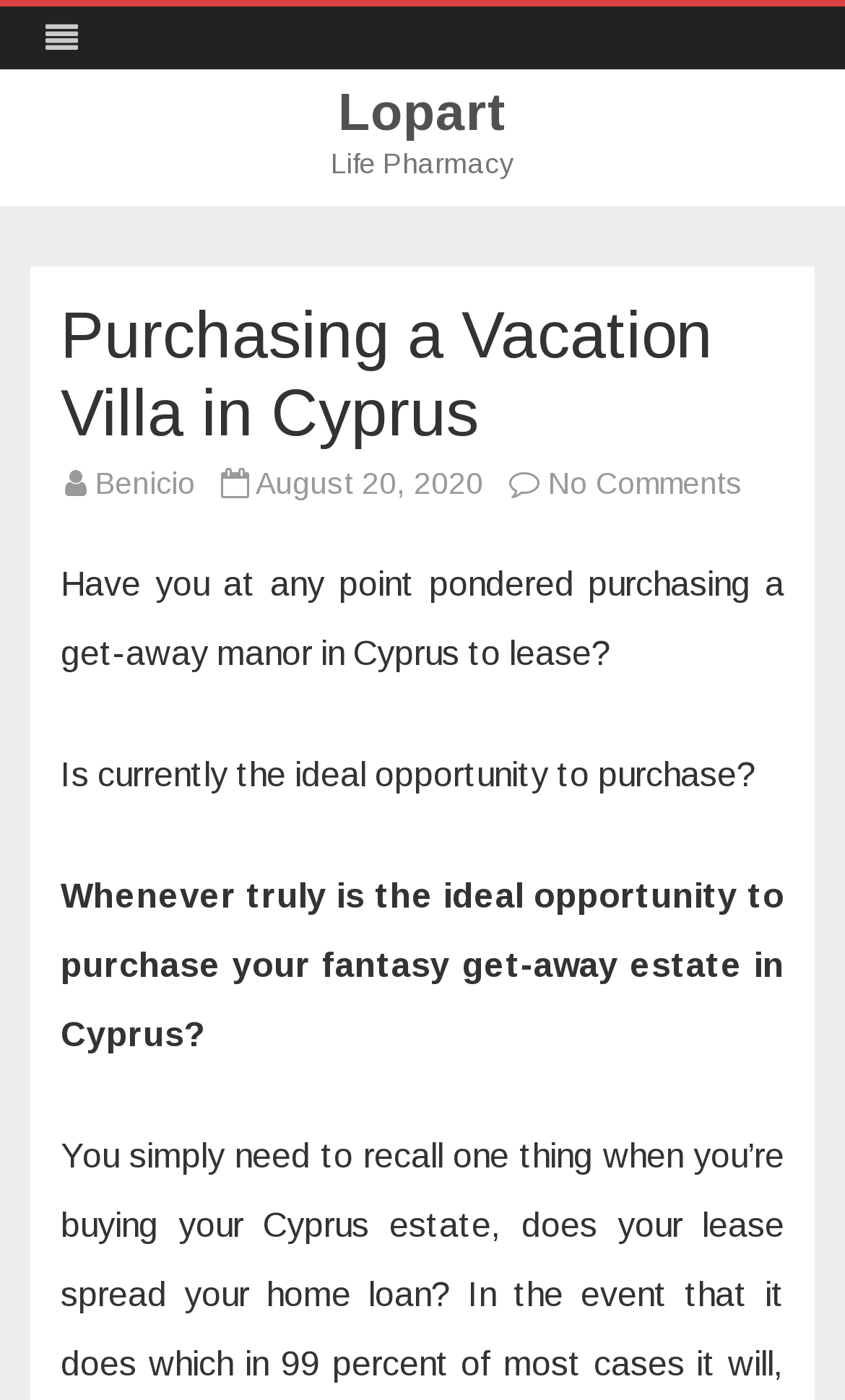Provide the bounding box coordinates of the HTML element this sentence describes: "Lopart".

[0.4, 0.062, 0.6, 0.099]